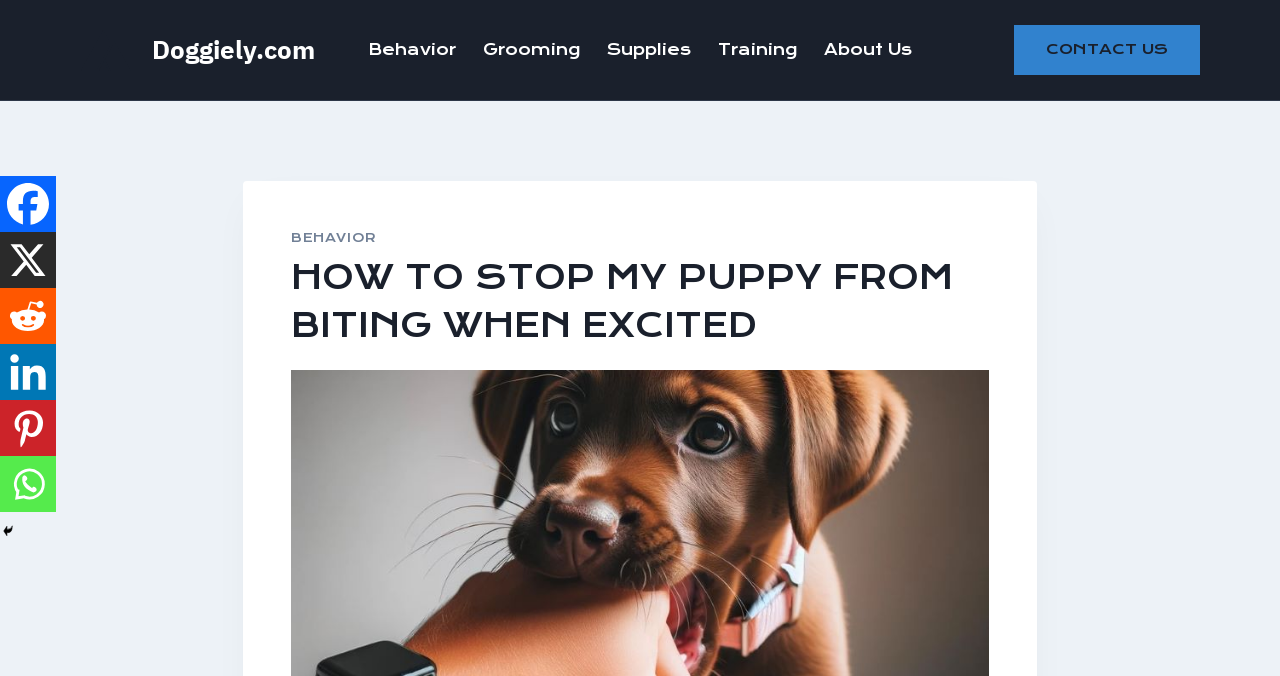Provide the bounding box coordinates for the UI element described in this sentence: "Grooming". The coordinates should be four float values between 0 and 1, i.e., [left, top, right, bottom].

[0.367, 0.043, 0.464, 0.105]